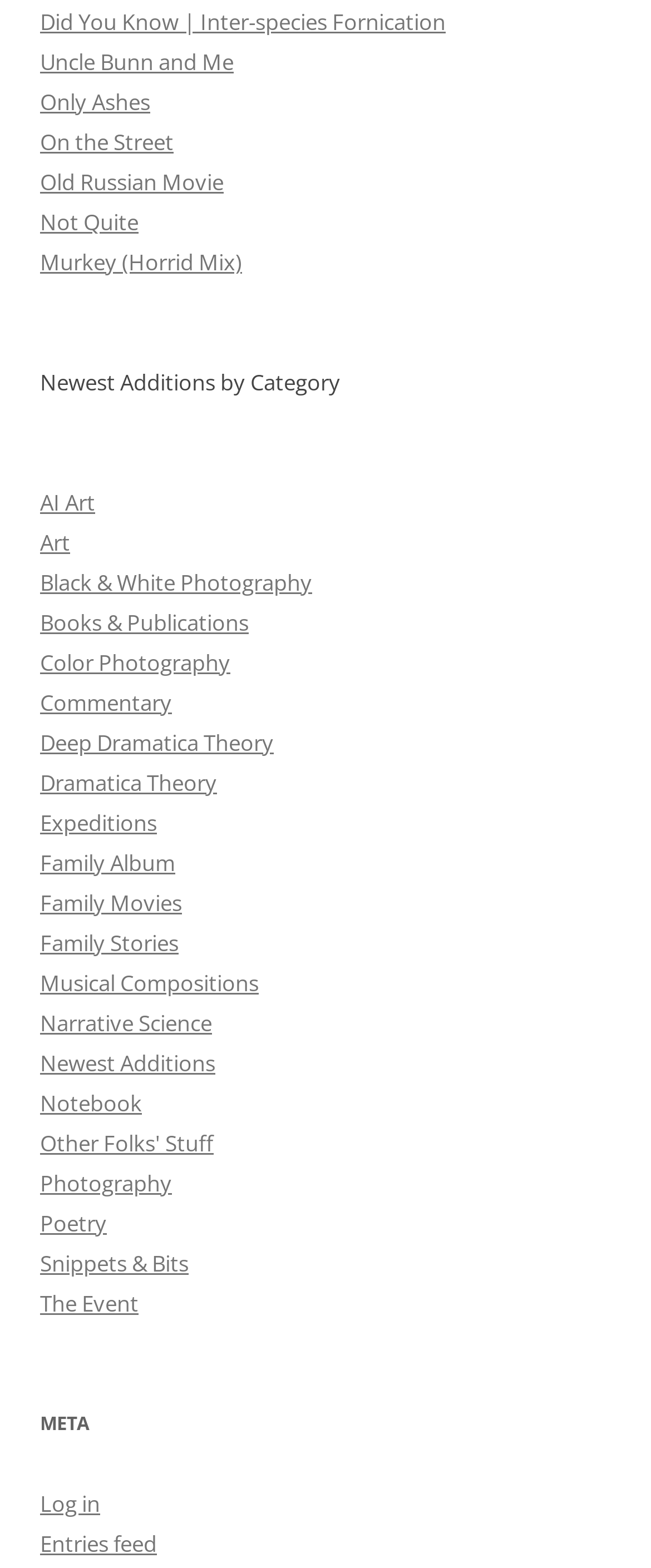Please identify the bounding box coordinates of the element's region that needs to be clicked to fulfill the following instruction: "View the 'Did You Know | Inter-species Fornication' article". The bounding box coordinates should consist of four float numbers between 0 and 1, i.e., [left, top, right, bottom].

[0.062, 0.004, 0.685, 0.023]